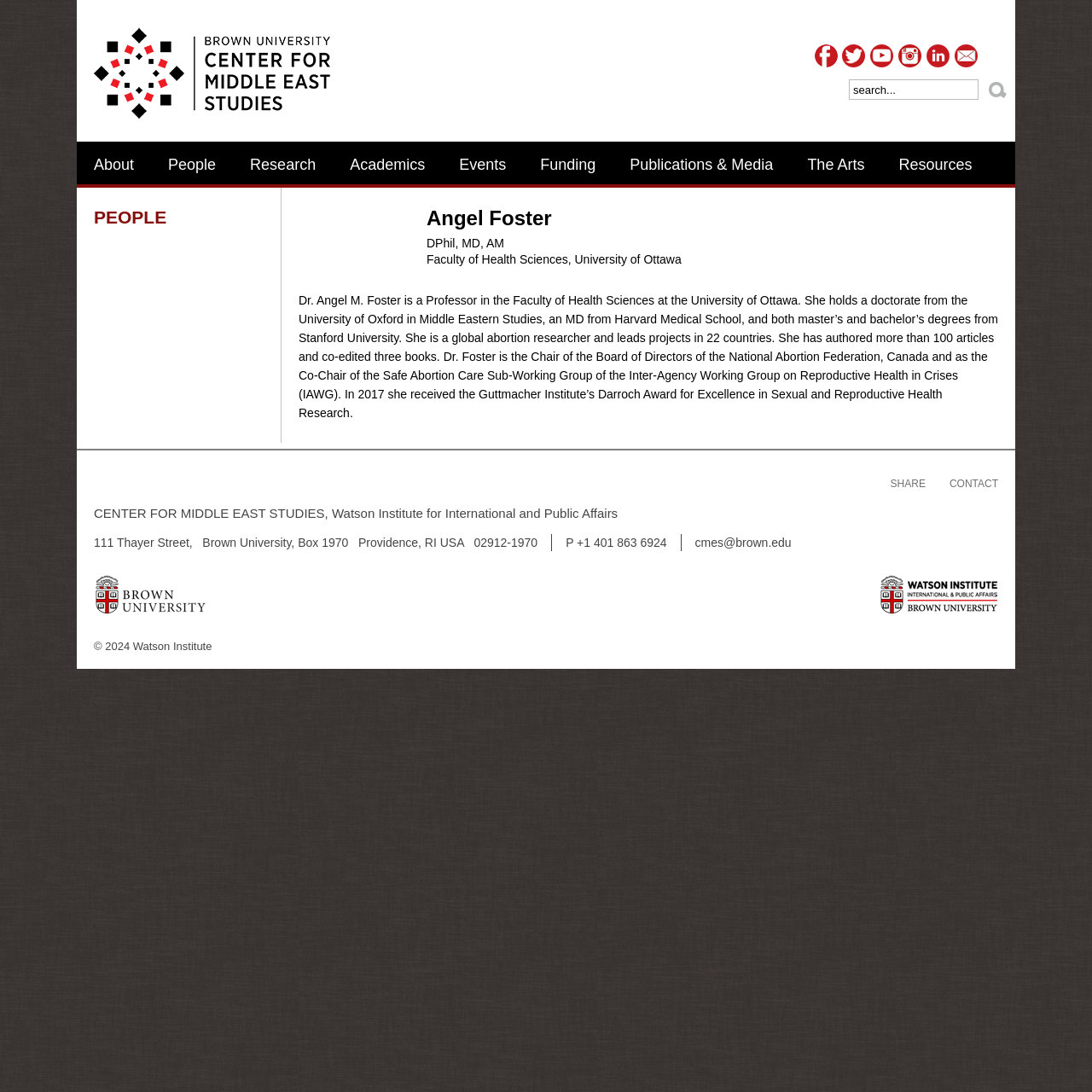What is the name of the professor?
Please provide a full and detailed response to the question.

I found the answer by looking at the heading 'Angel Foster' and the corresponding text that describes her as a professor.